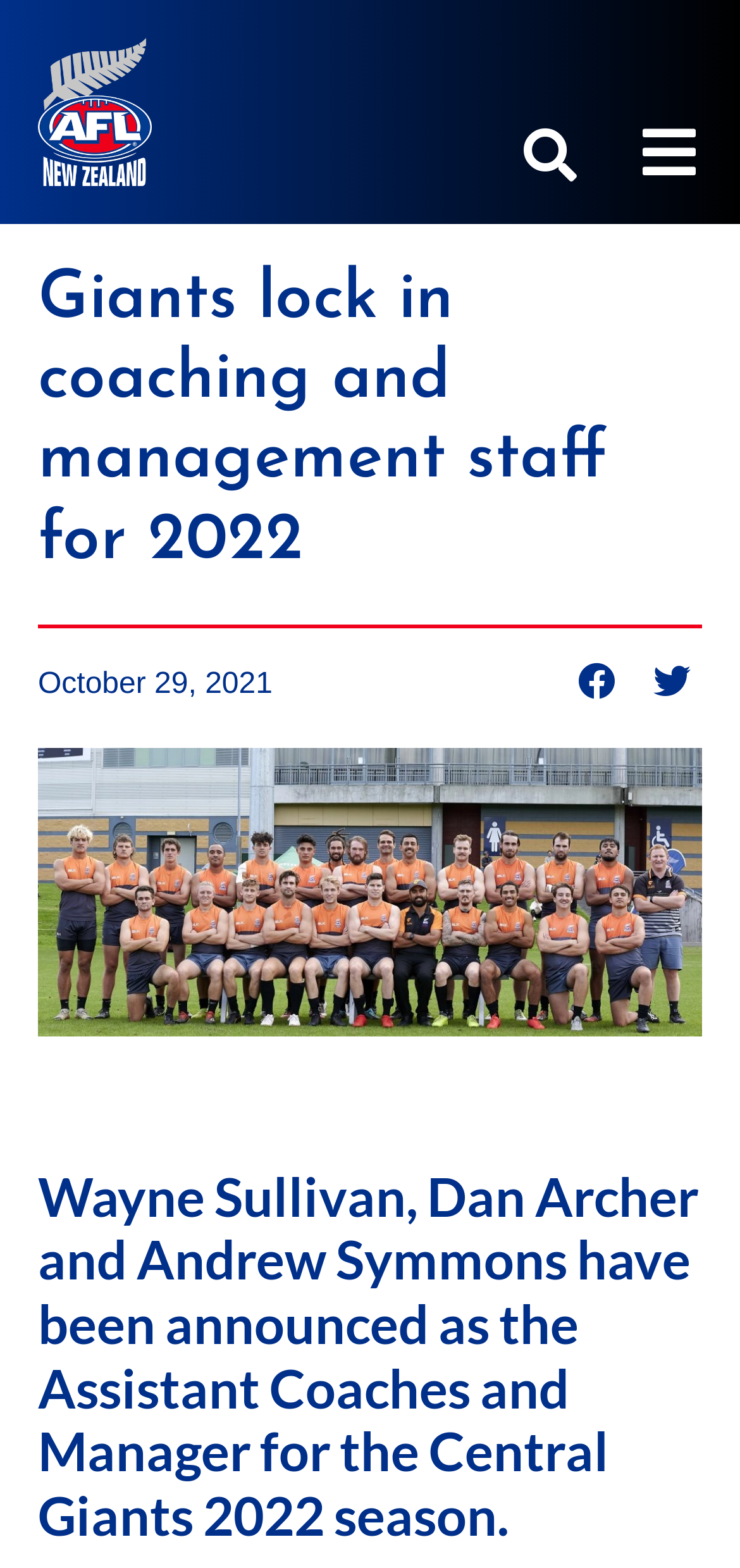Is the menu expanded?
Using the image, provide a detailed and thorough answer to the question.

I looked for the button 'Open/Close Menu' and found that its expanded property is False, which indicates that the menu is not expanded.